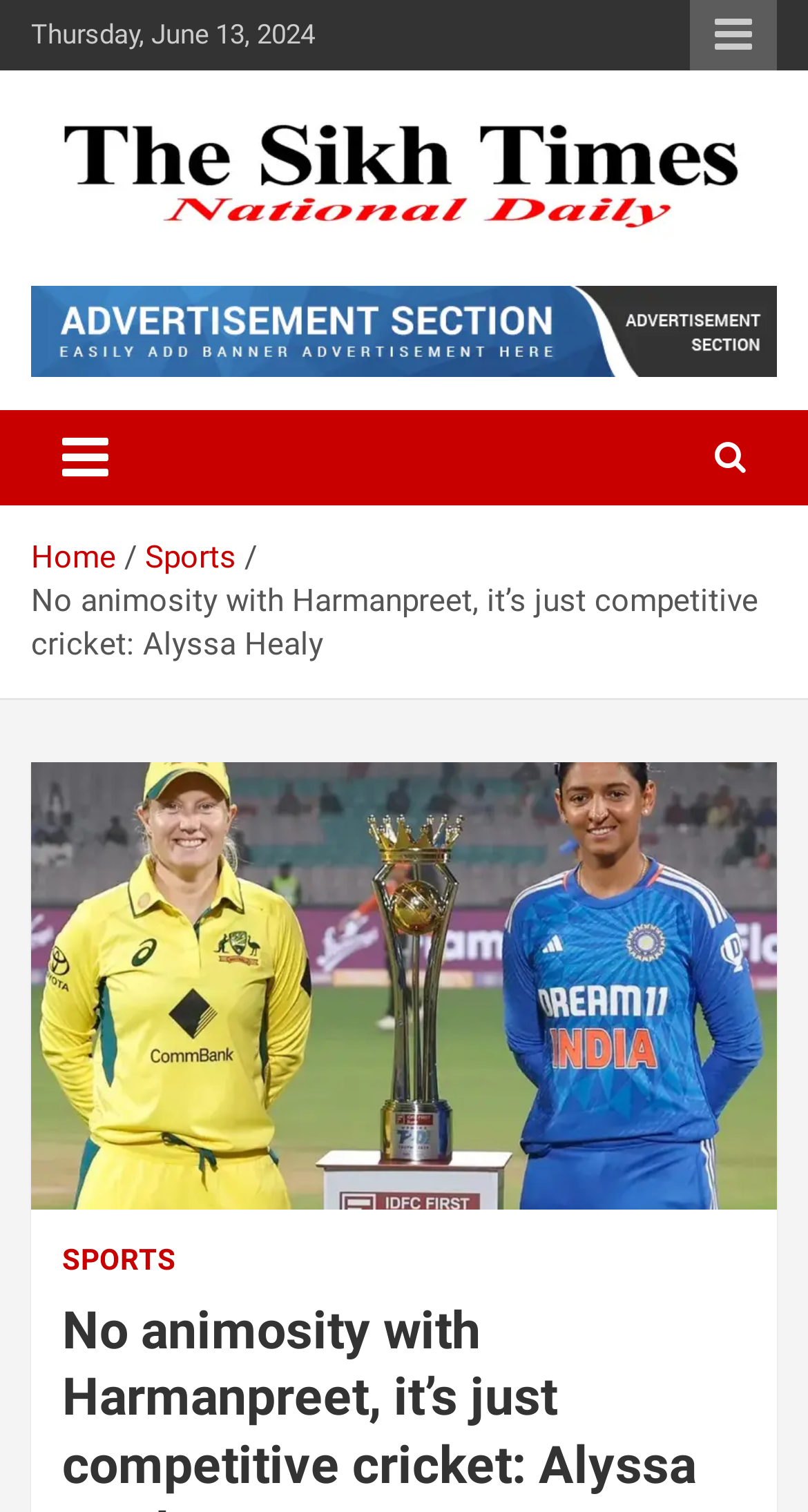What is the name of the website?
Please provide a single word or phrase answer based on the image.

The Sikh Times